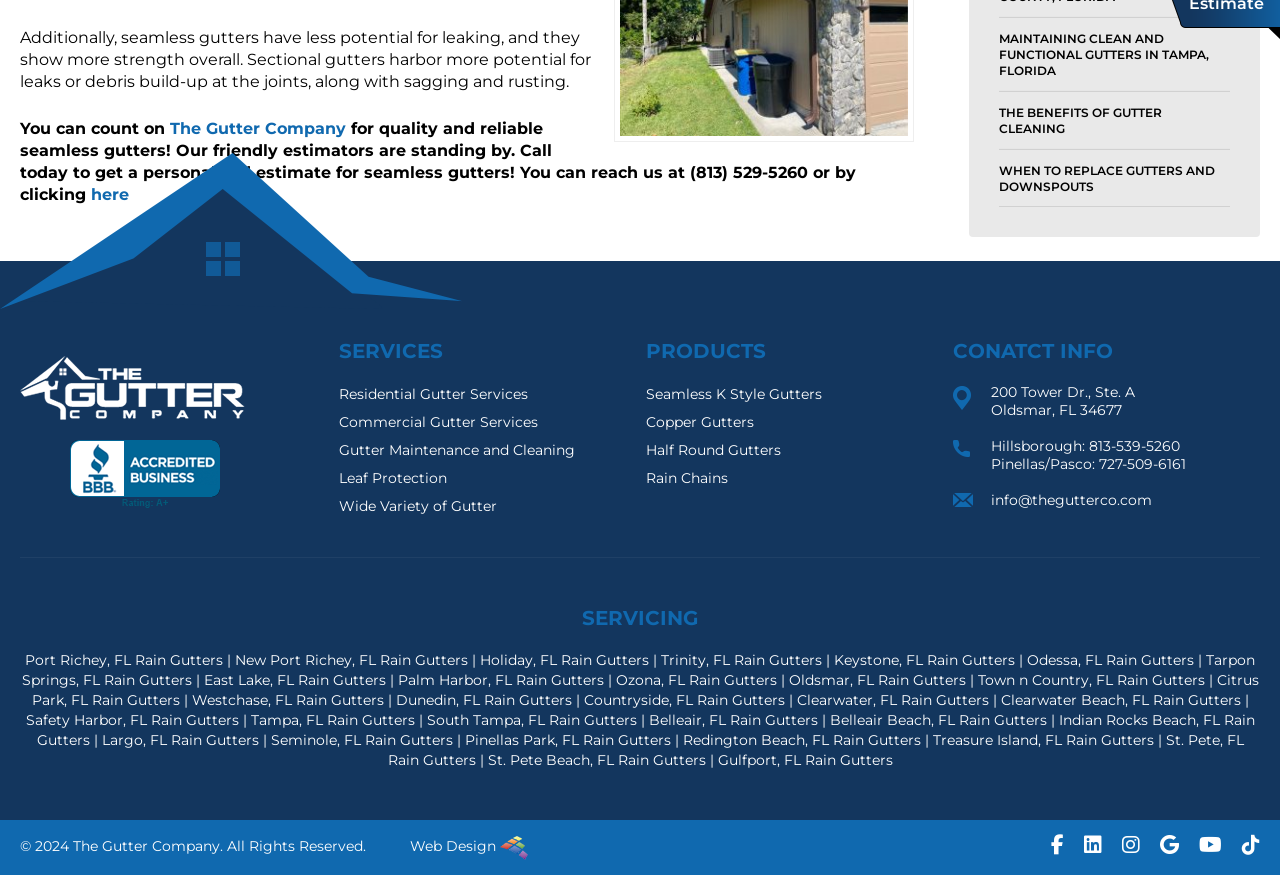Using the provided description Commercial Gutter Services, find the bounding box coordinates for the UI element. Provide the coordinates in (top-left x, top-left y, bottom-right x, bottom-right y) format, ensuring all values are between 0 and 1.

[0.265, 0.47, 0.481, 0.495]